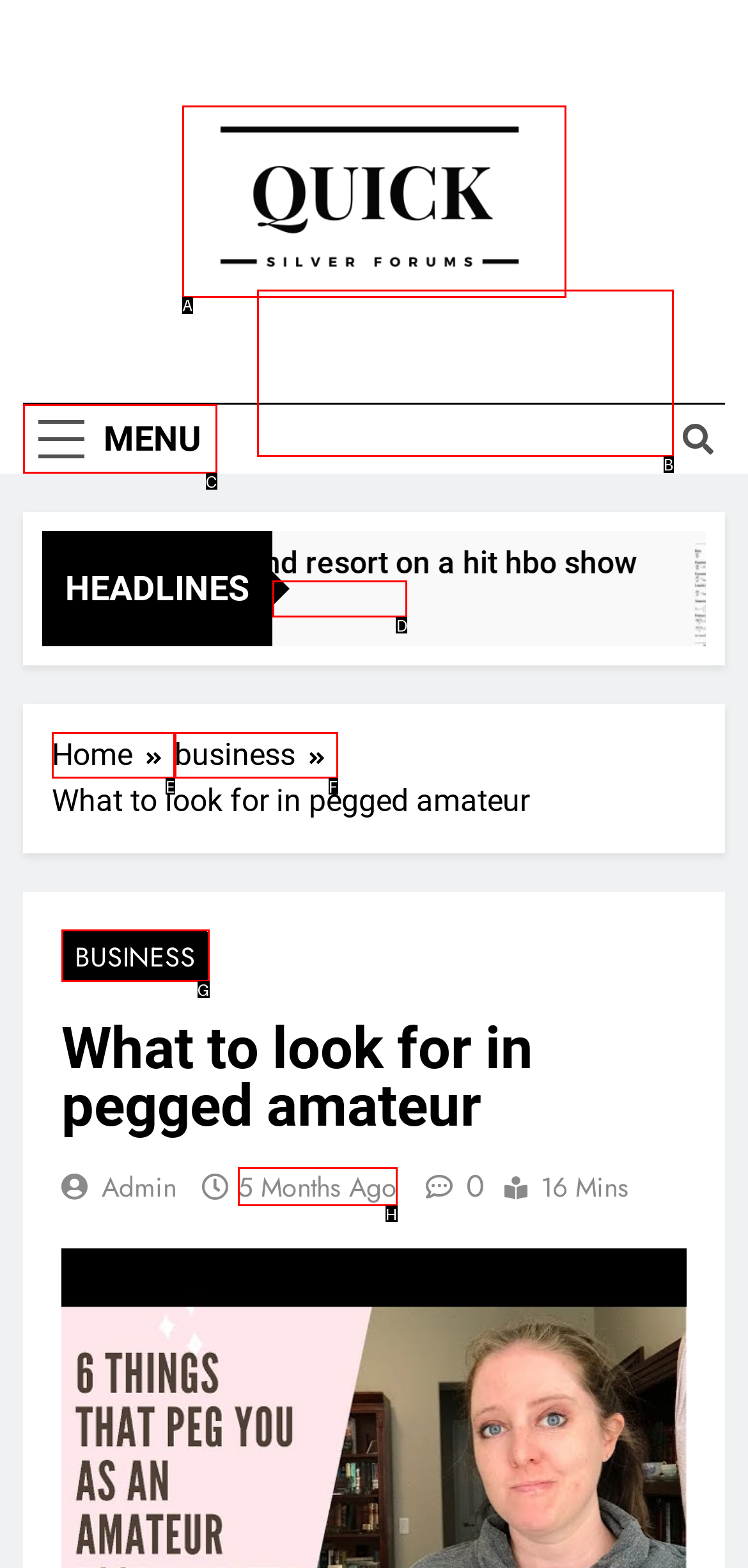For the task: Open the MENU, specify the letter of the option that should be clicked. Answer with the letter only.

C